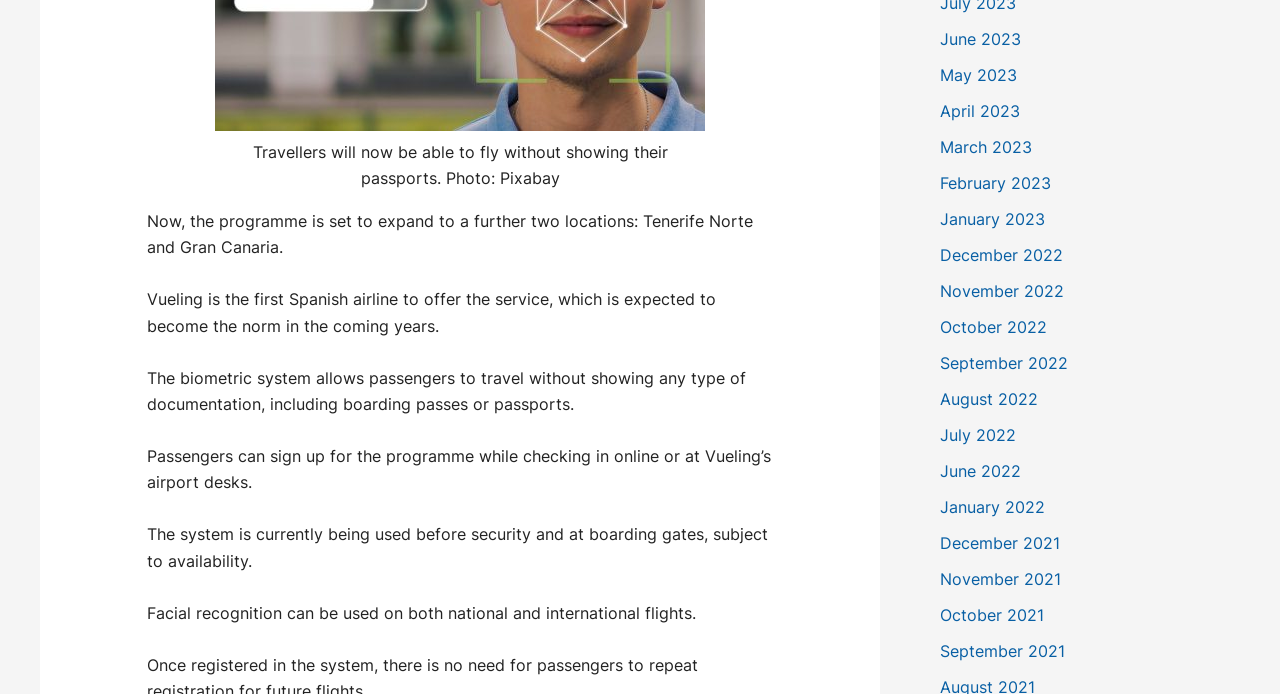Find the bounding box coordinates for the UI element that matches this description: "September 2021".

[0.734, 0.923, 0.832, 0.952]